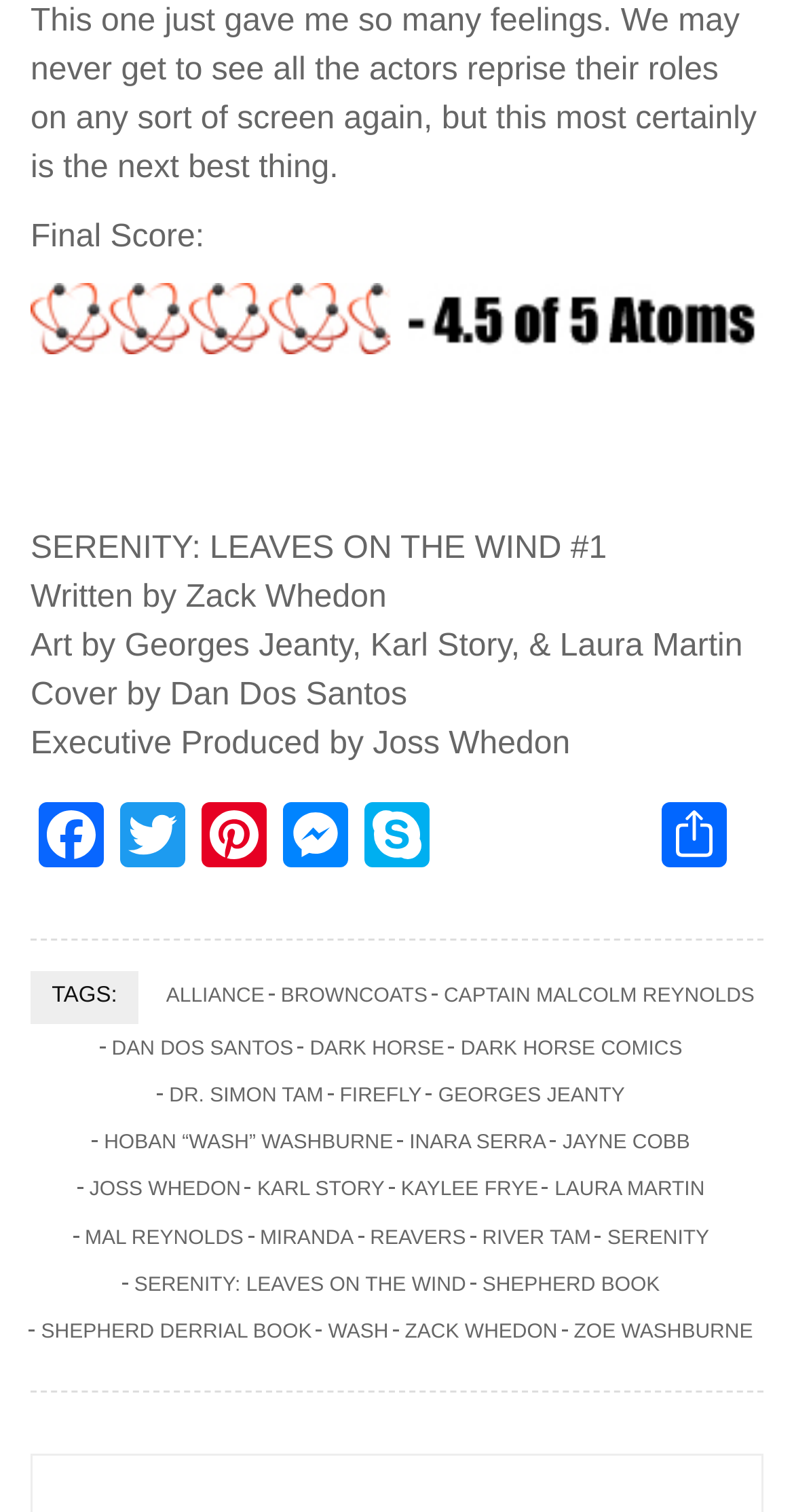Identify the bounding box coordinates of the clickable region required to complete the instruction: "Share on social media". The coordinates should be given as four float numbers within the range of 0 and 1, i.e., [left, top, right, bottom].

[0.823, 0.53, 0.926, 0.58]